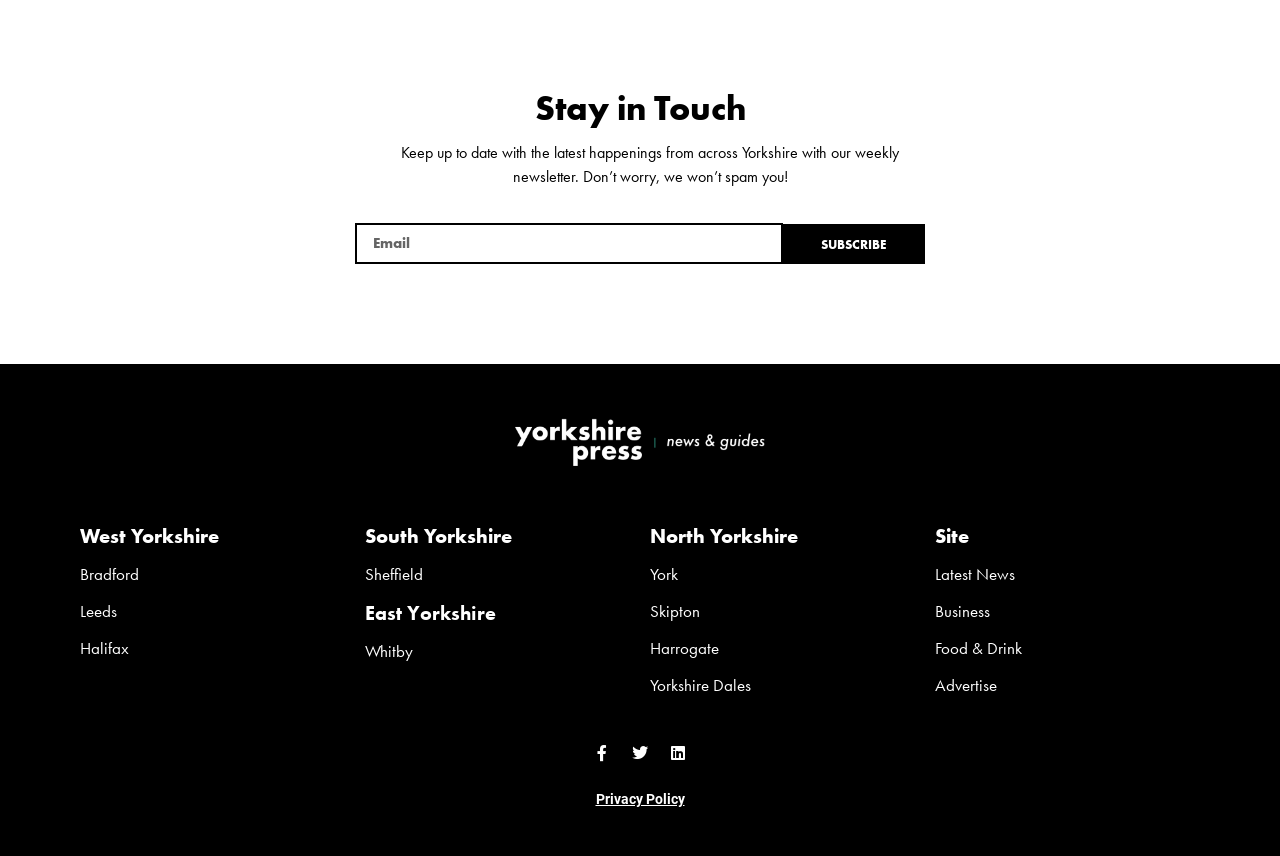Determine the bounding box coordinates of the UI element that matches the following description: "York". The coordinates should be four float numbers between 0 and 1 in the format [left, top, right, bottom].

[0.508, 0.658, 0.53, 0.683]